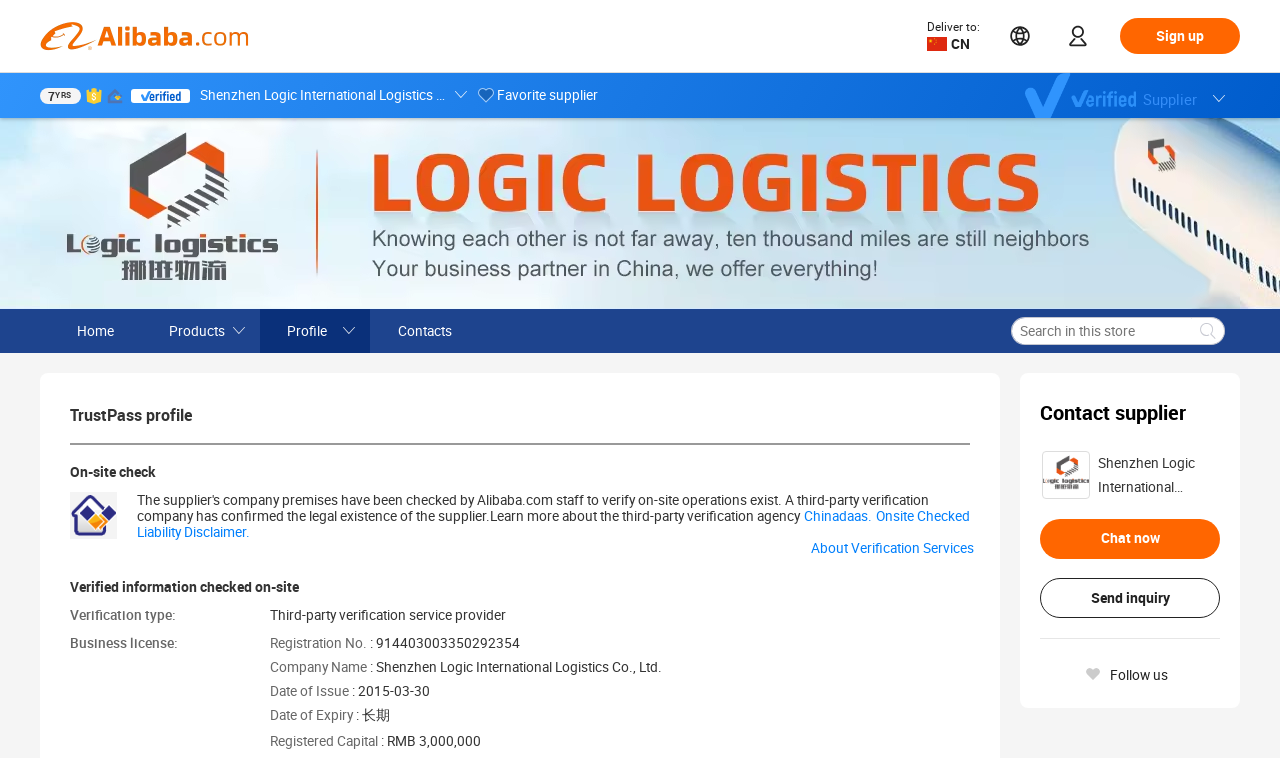Examine the image carefully and respond to the question with a detailed answer: 
What is the company name?

I found the company name by looking at the heading element with the text 'Shenzhen Logic International Logistics Co., Ltd.' which is located at the top of the webpage.